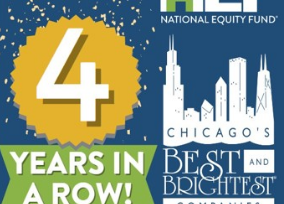Please reply to the following question with a single word or a short phrase:
What is the title of the award featured in the image?

Chicago's Best and Brightest Companies to Work For